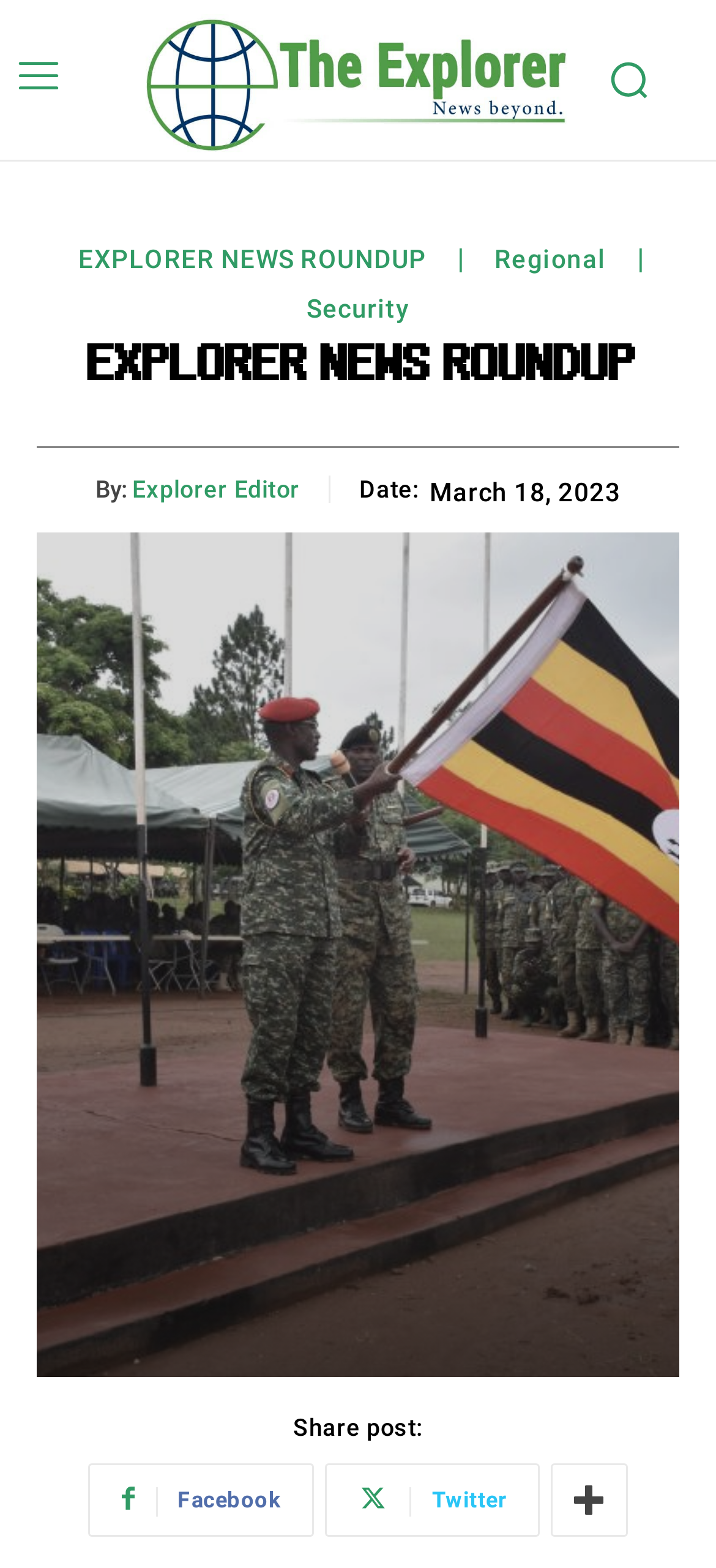Describe every aspect of the webpage comprehensively.

The webpage appears to be a news article page from Explorer Uganda. At the top left, there is a small image, and next to it, a logo link with the text "Logo". On the top right, there is another small image. 

Below the logo, there are three links: "EXPLORER NEWS ROUNDUP", "Regional", and "Security", which are positioned horizontally. 

The main heading "𝐄𝐗𝐏𝐋𝐎𝐑𝐄𝐑 𝐍𝐄𝐖𝐒 𝐑𝐎𝐔𝐍𝐃𝐔𝐏" is centered at the top of the page. 

Below the heading, there is a section with the author's name, "By: Explorer Editor", and the date "March 18, 2023". 

The main content of the page is not explicitly described in the accessibility tree, but based on the meta description, it appears to be an article about Adjumani District reporting a decline in infant mortality. 

At the bottom of the page, there are social media sharing links for Facebook, Twitter, and another platform, along with the text "Share post:".